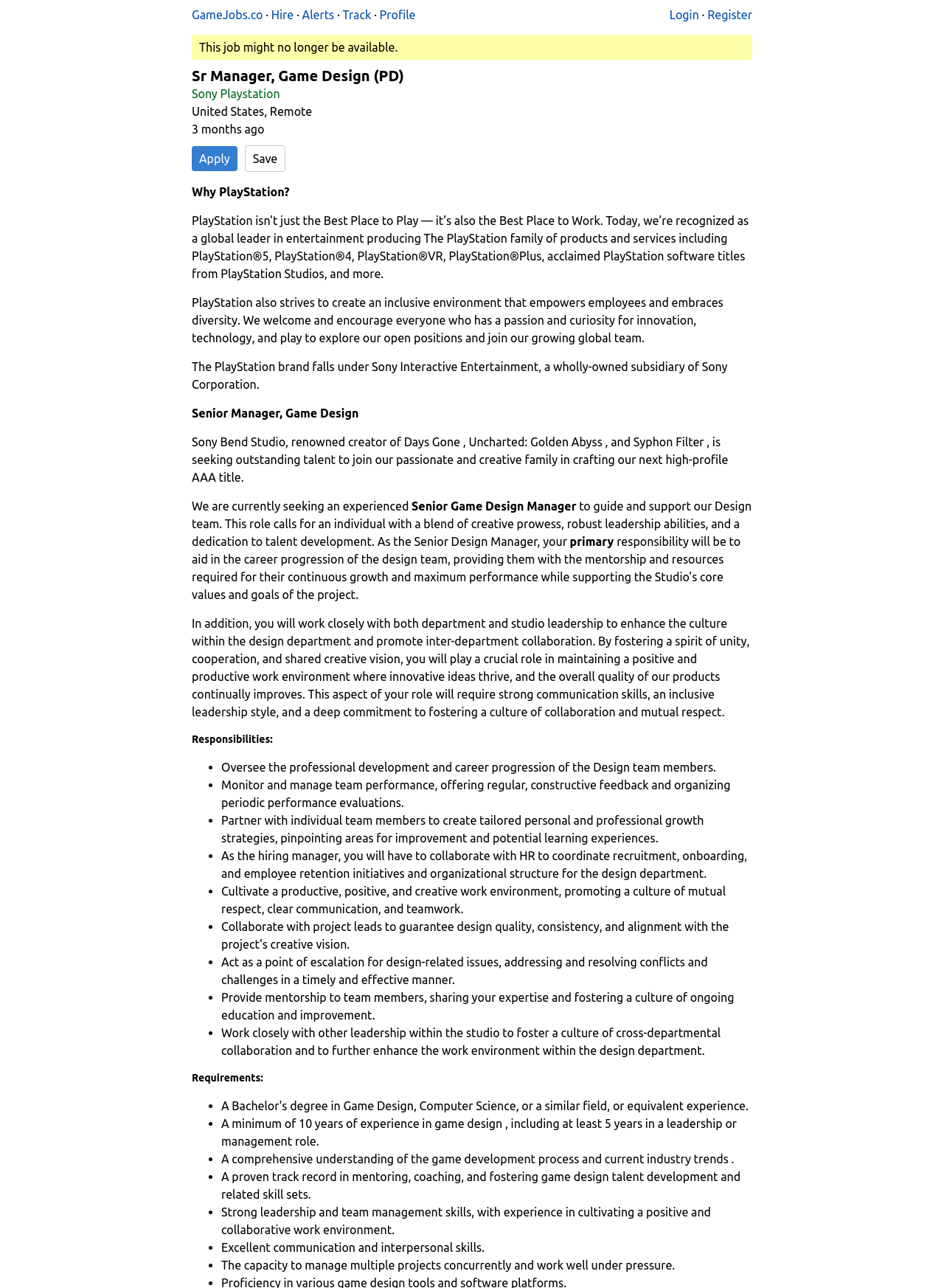Please locate the bounding box coordinates of the element that should be clicked to complete the given instruction: "Click on the 'Apply' link".

[0.203, 0.113, 0.251, 0.133]